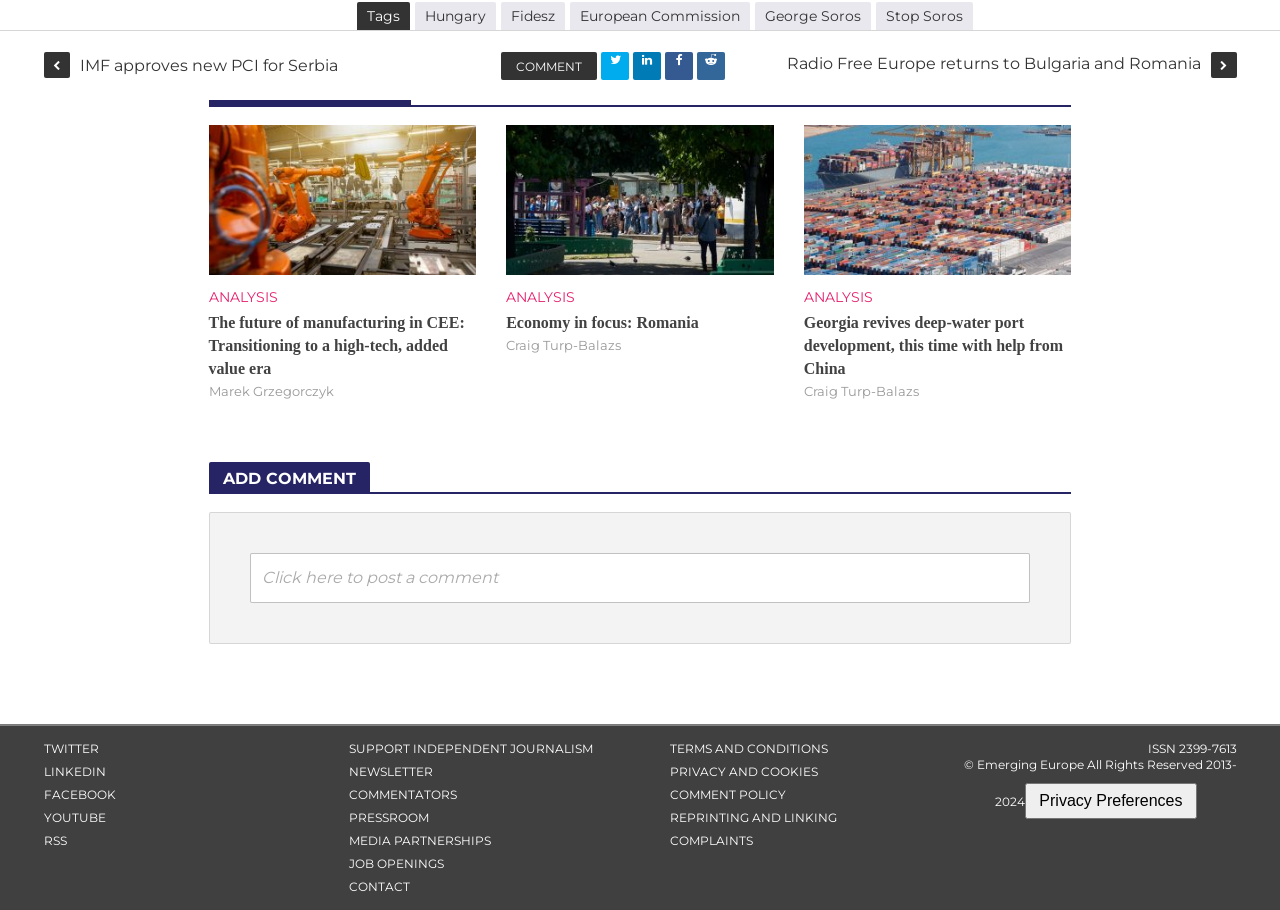What is the topic of the article on the left?
Using the image, give a concise answer in the form of a single word or short phrase.

Manufacturing in CEE